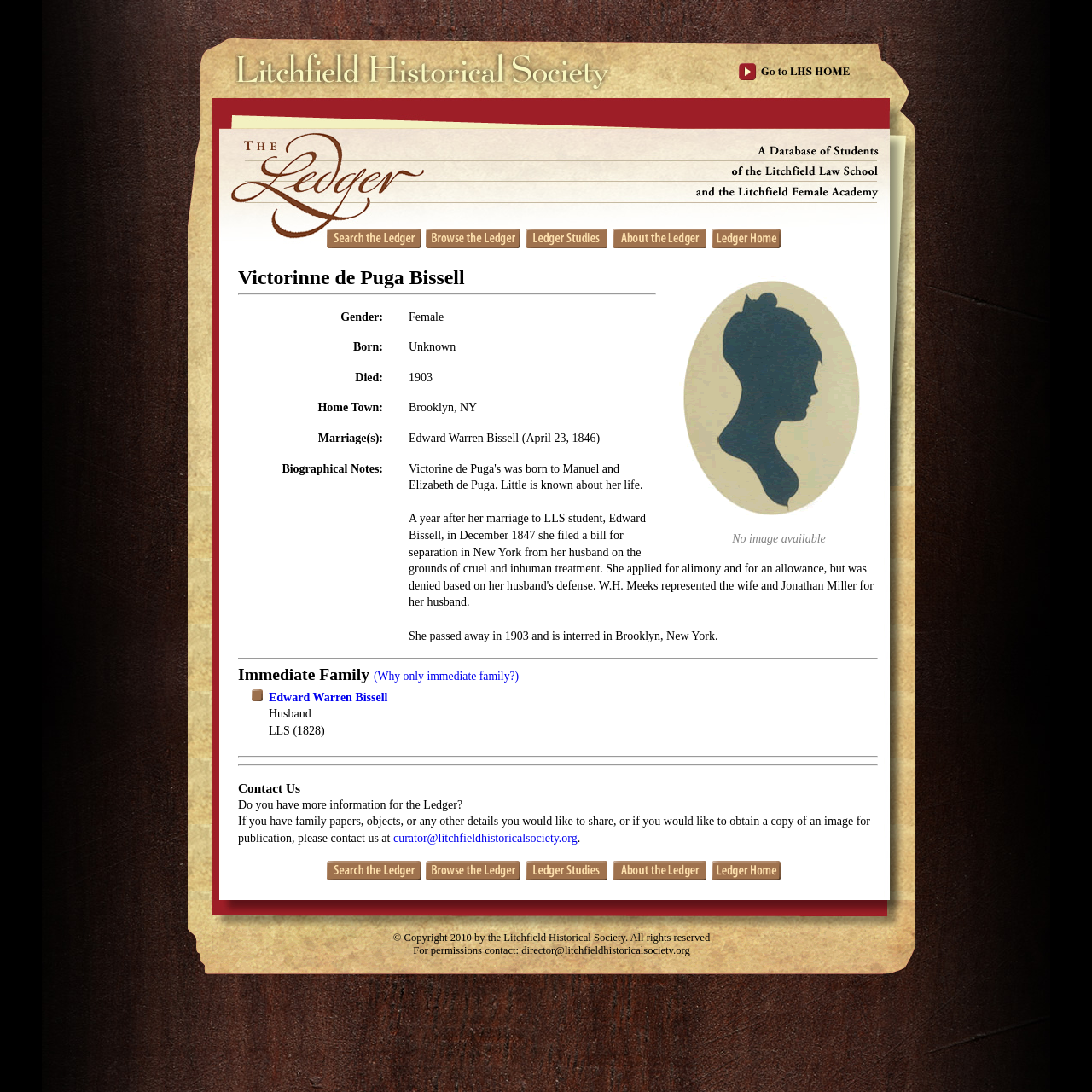Give a concise answer using one word or a phrase to the following question:
What is the name of the person described on this page?

Victorinne de Puga Bissell